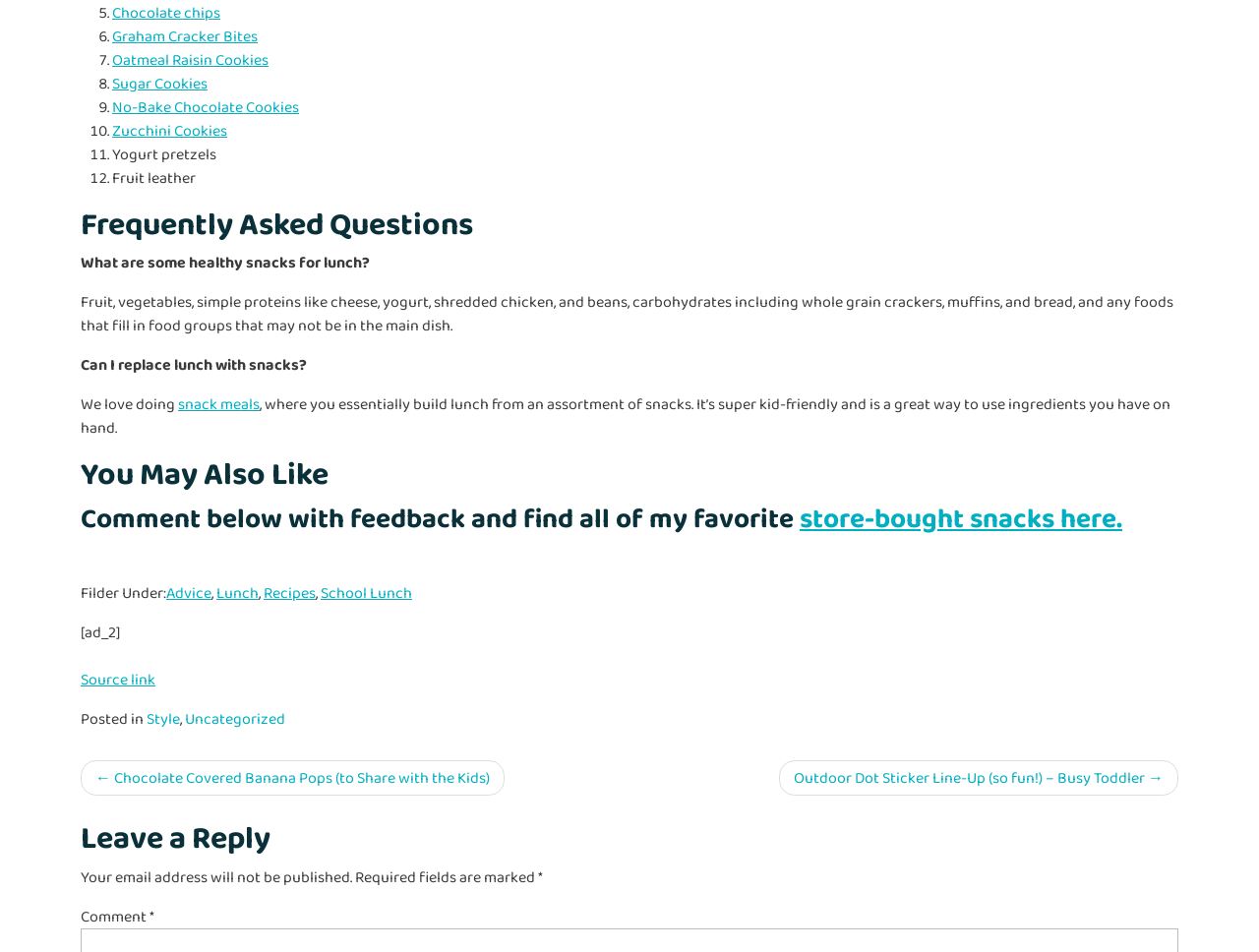How many links are in the 'You May Also Like' section?
Could you please answer the question thoroughly and with as much detail as possible?

There is only one link in the 'You May Also Like' section, which is 'store-bought snacks here.' with the bounding box coordinates [0.635, 0.522, 0.891, 0.565].